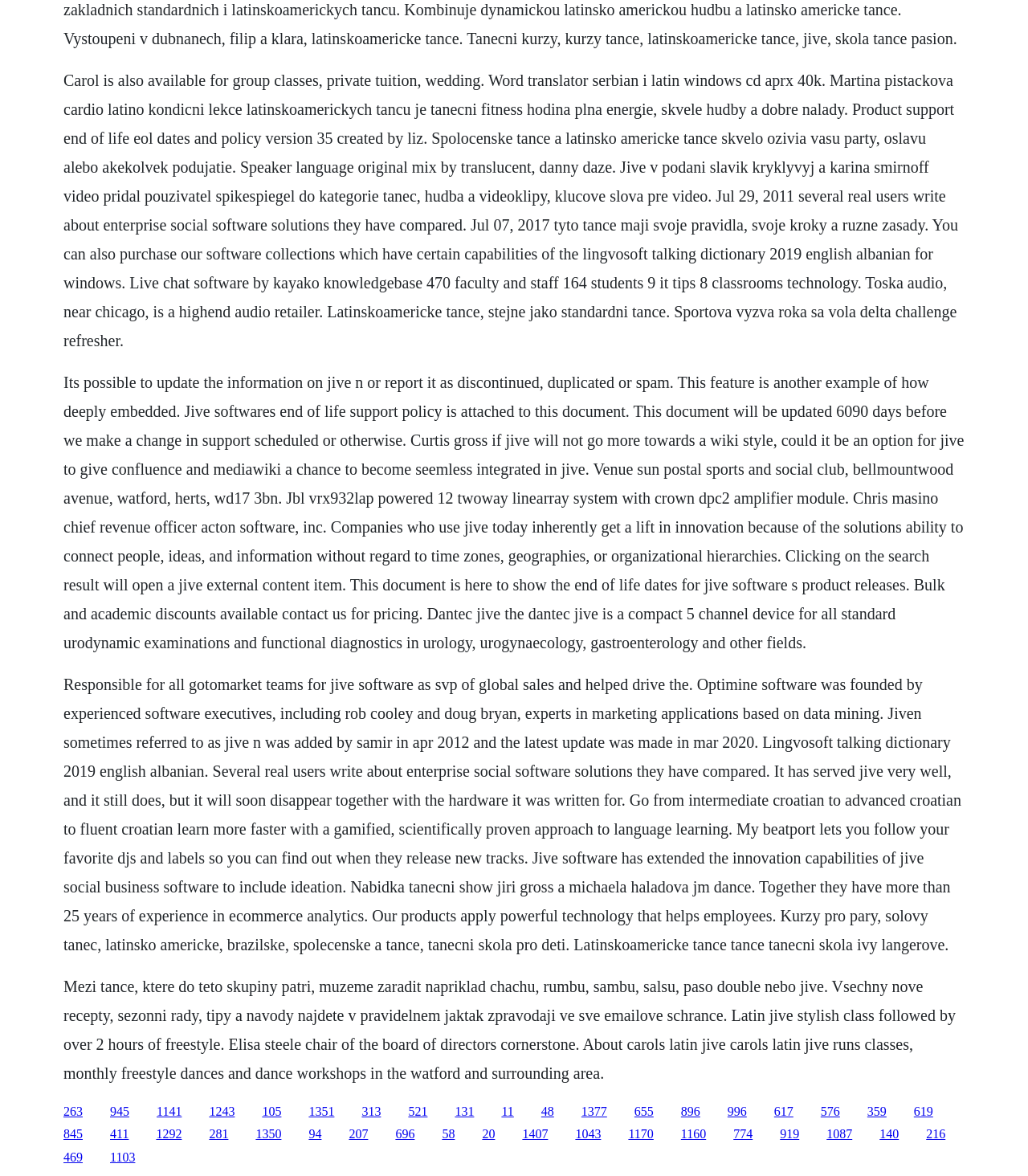What is the purpose of Jive software?
From the image, respond with a single word or phrase.

Connect people, ideas, and information